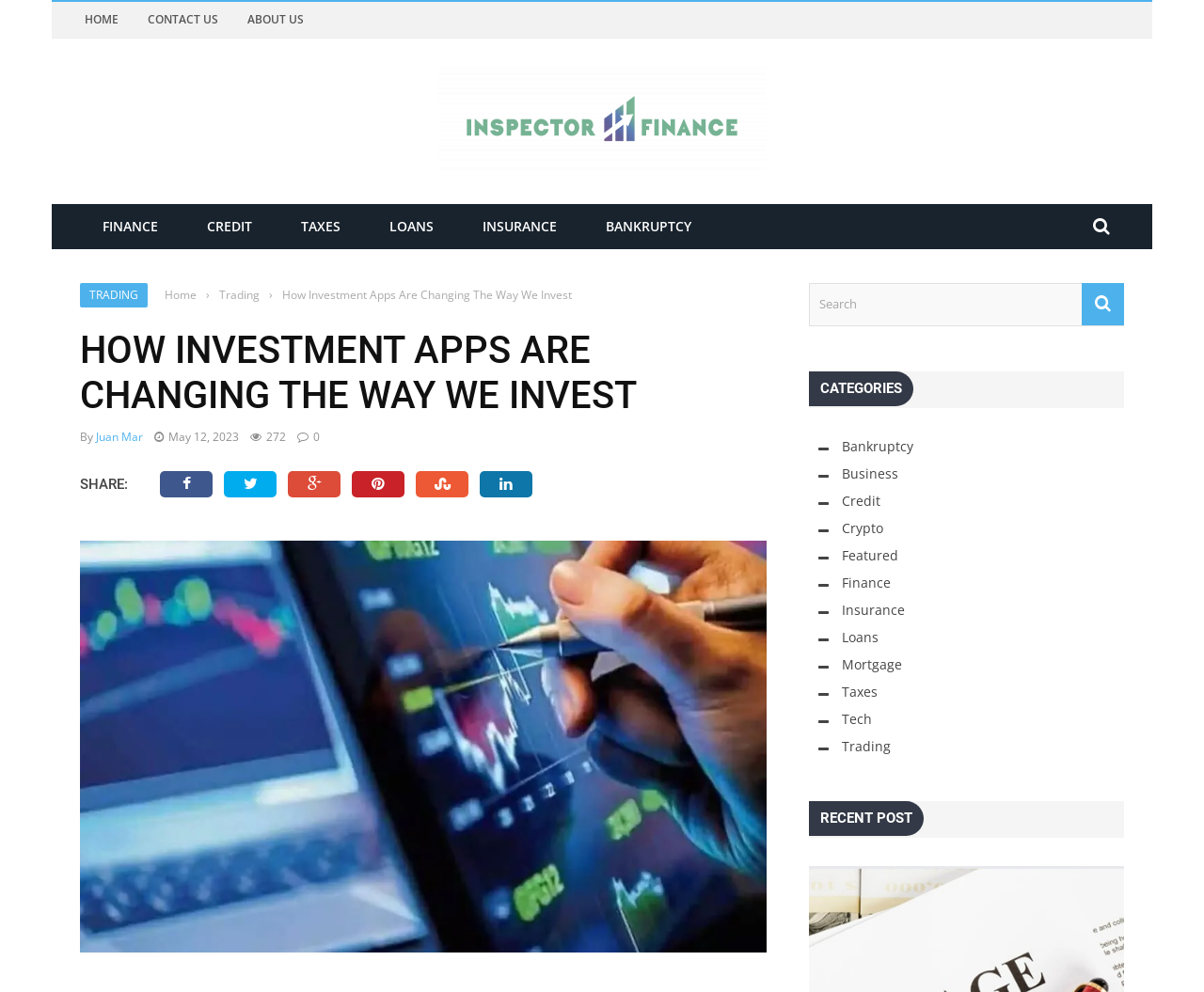Select the bounding box coordinates of the element I need to click to carry out the following instruction: "Read the blog post dated 'October 7, 2016'".

None